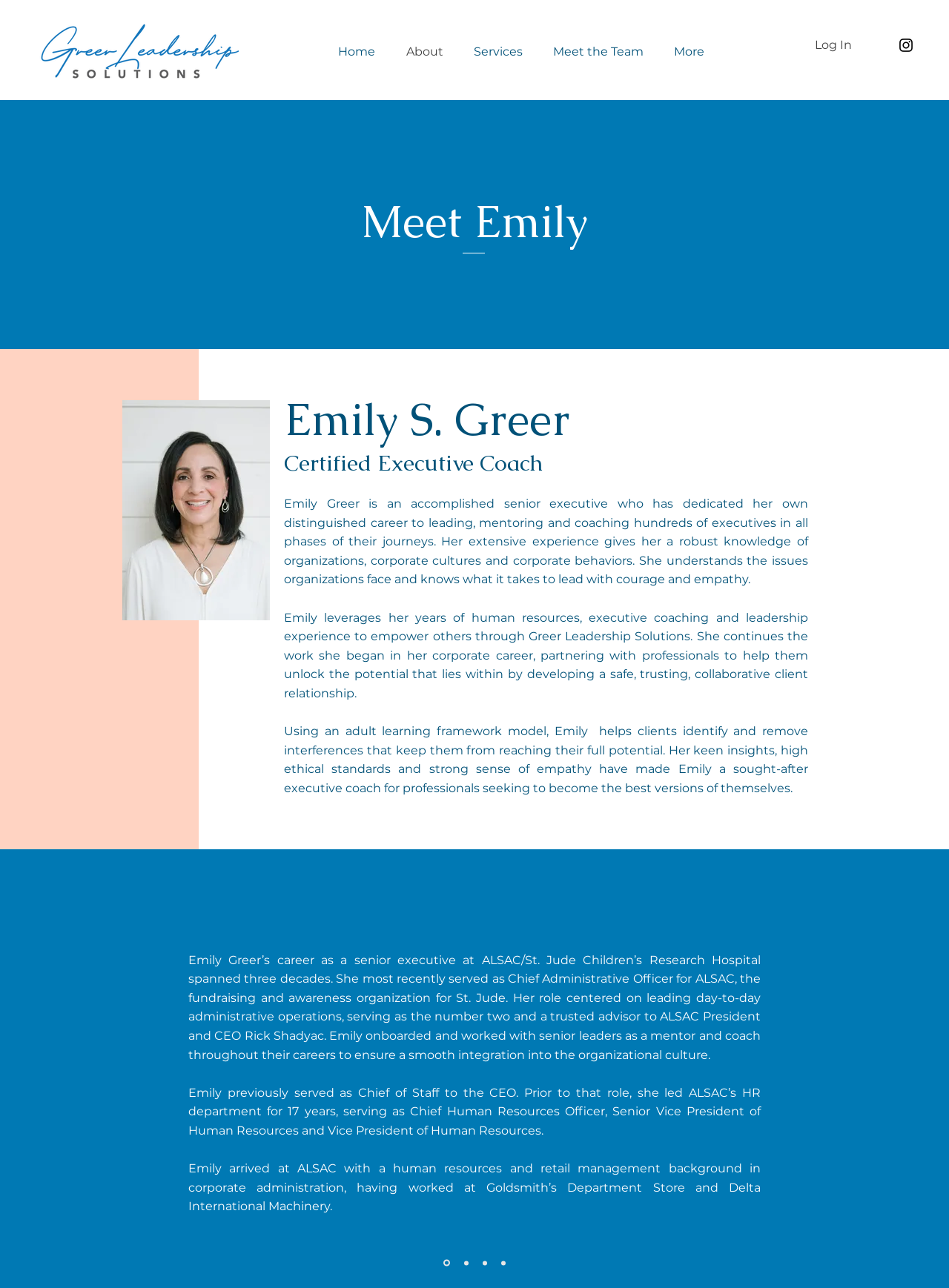Respond with a single word or phrase for the following question: 
What was Emily's role at ALSAC/St. Jude Children’s Research Hospital?

Chief Administrative Officer